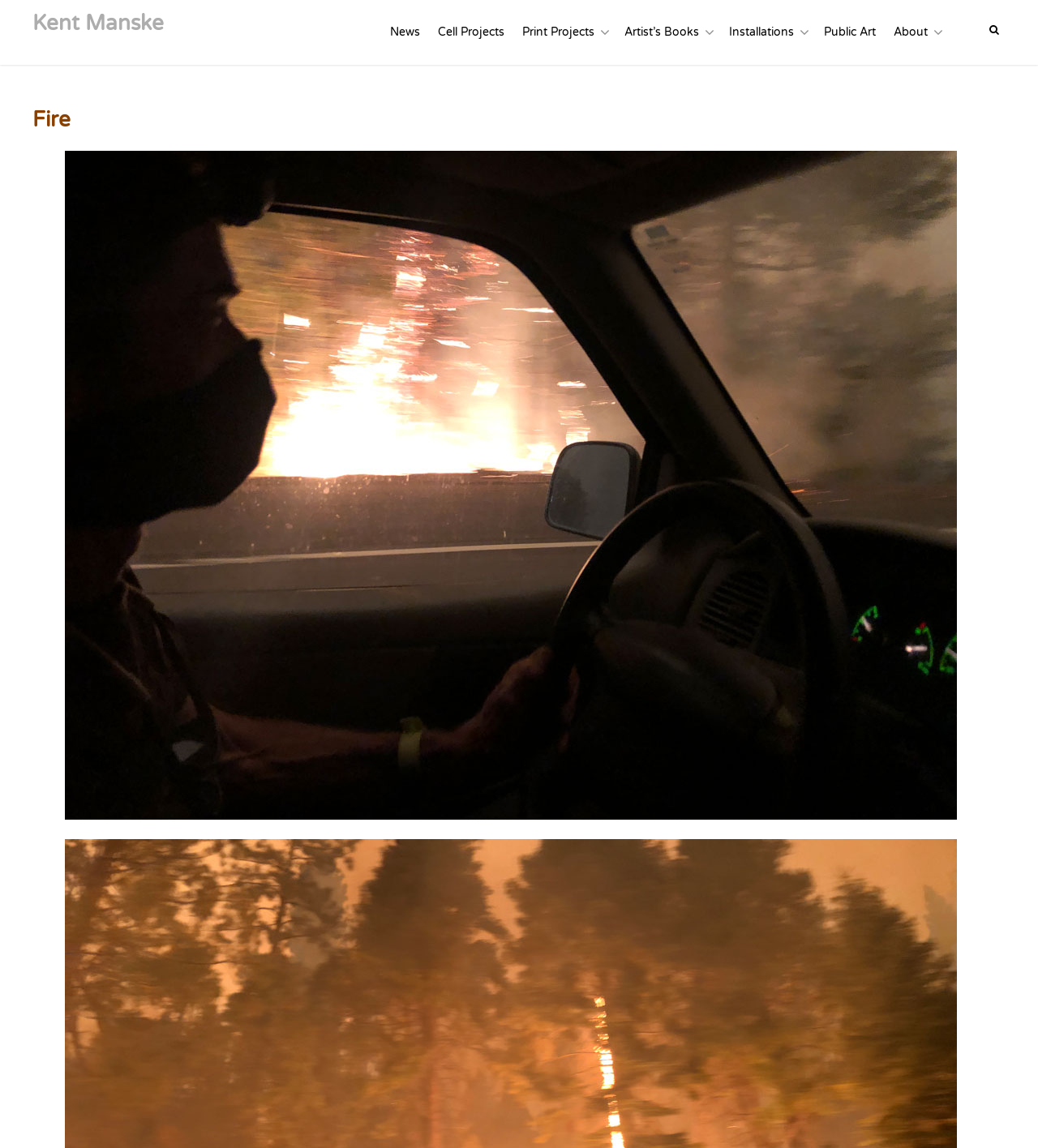What is below the heading 'Fire'?
Refer to the image and provide a concise answer in one word or phrase.

A figure